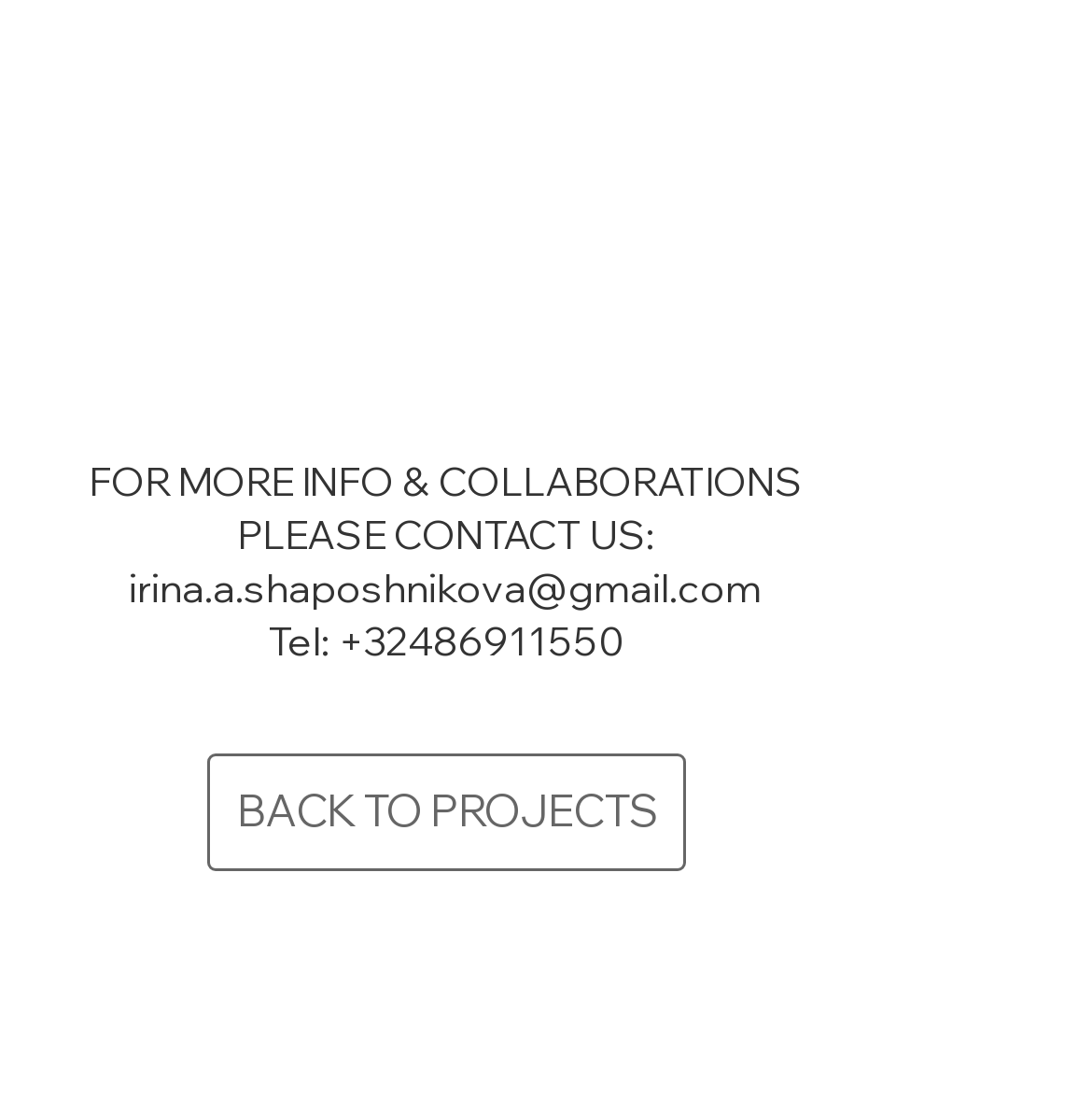Using the format (top-left x, top-left y, bottom-right x, bottom-right y), and given the element description, identify the bounding box coordinates within the screenshot: BACK TO PROJECTS

[0.19, 0.686, 0.628, 0.793]